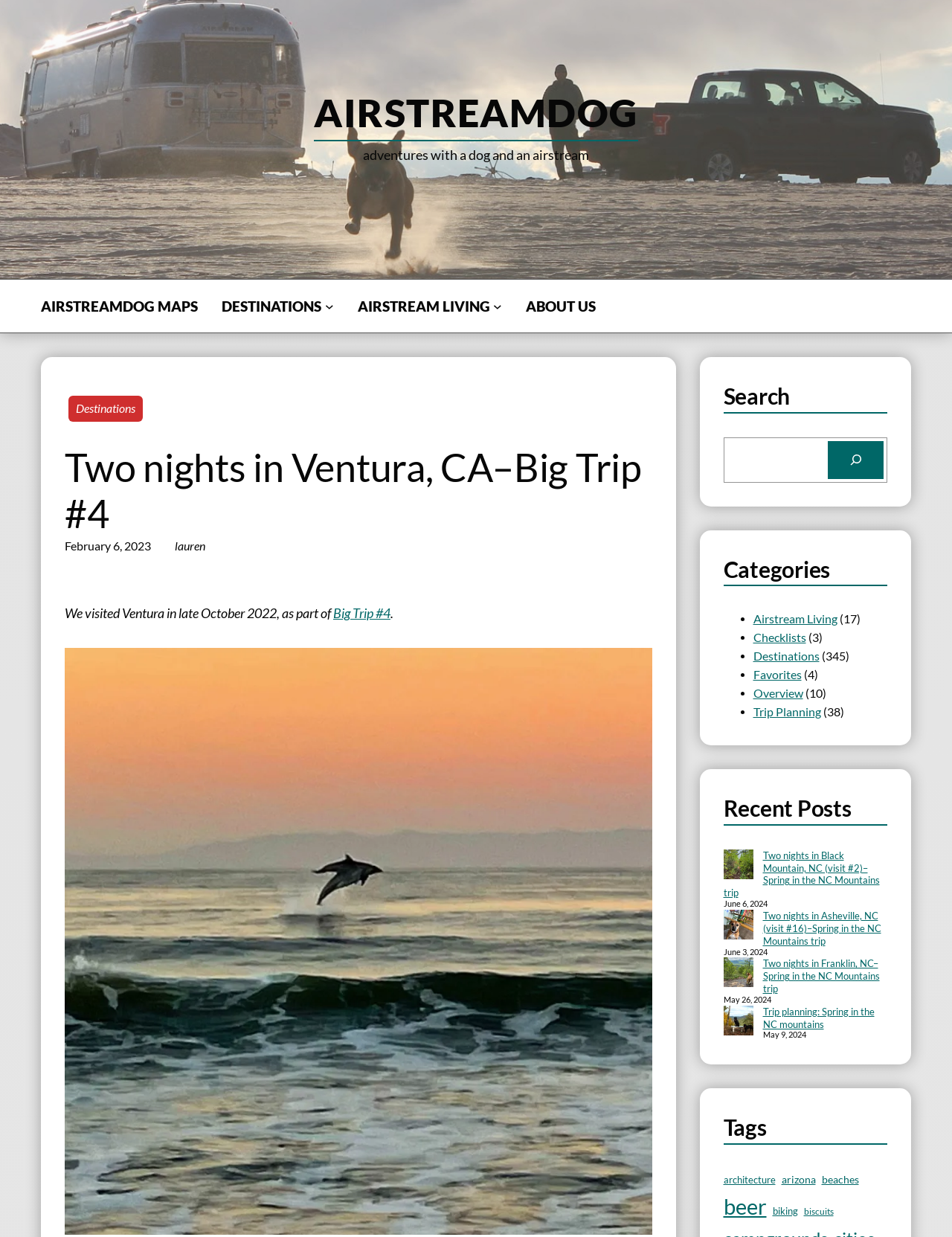Determine the bounding box coordinates for the area that should be clicked to carry out the following instruction: "Click on the 'AIRSTREAMDOG' link".

[0.33, 0.072, 0.67, 0.109]